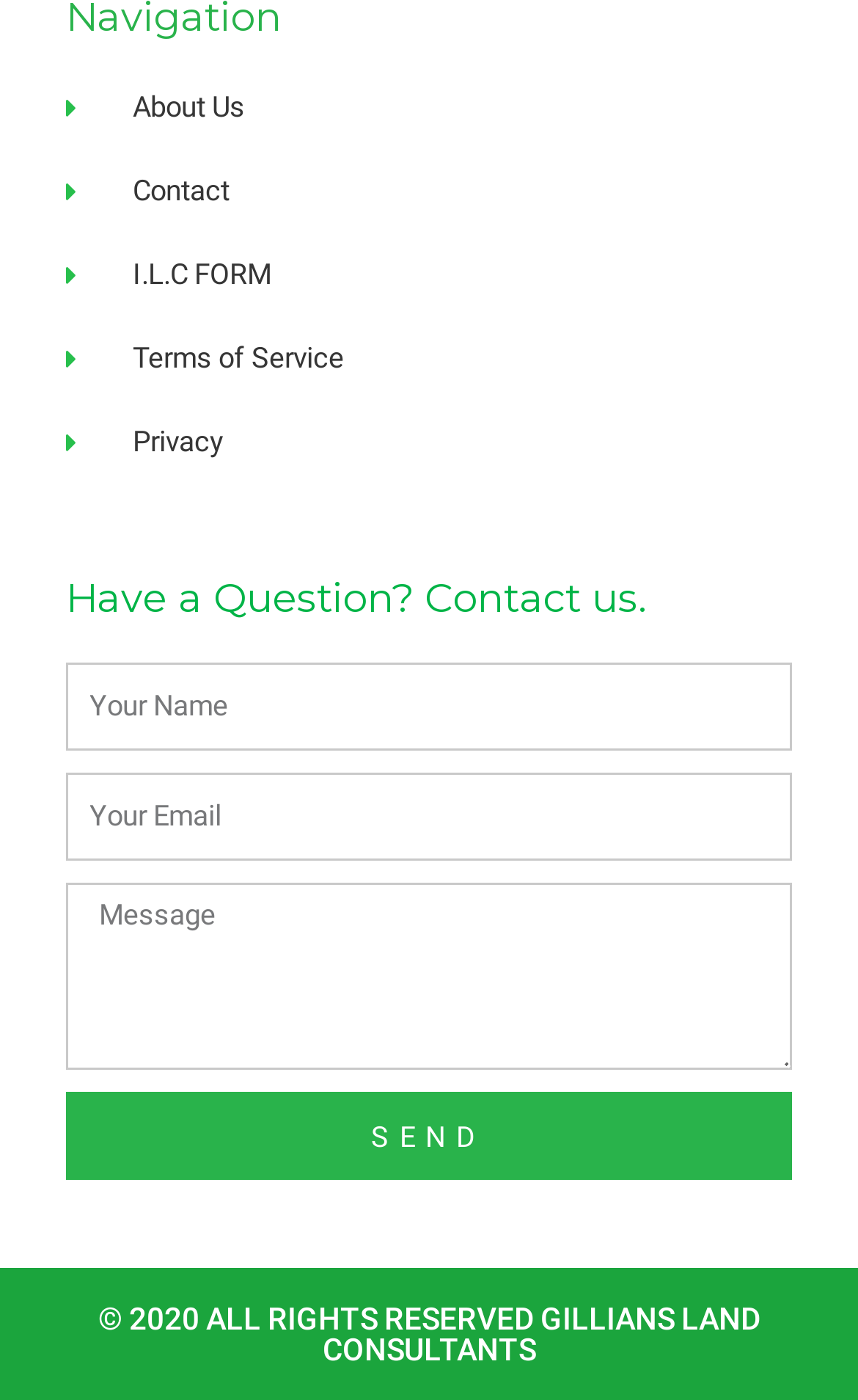Please identify the bounding box coordinates of the clickable element to fulfill the following instruction: "Type your email". The coordinates should be four float numbers between 0 and 1, i.e., [left, top, right, bottom].

[0.077, 0.553, 0.923, 0.616]